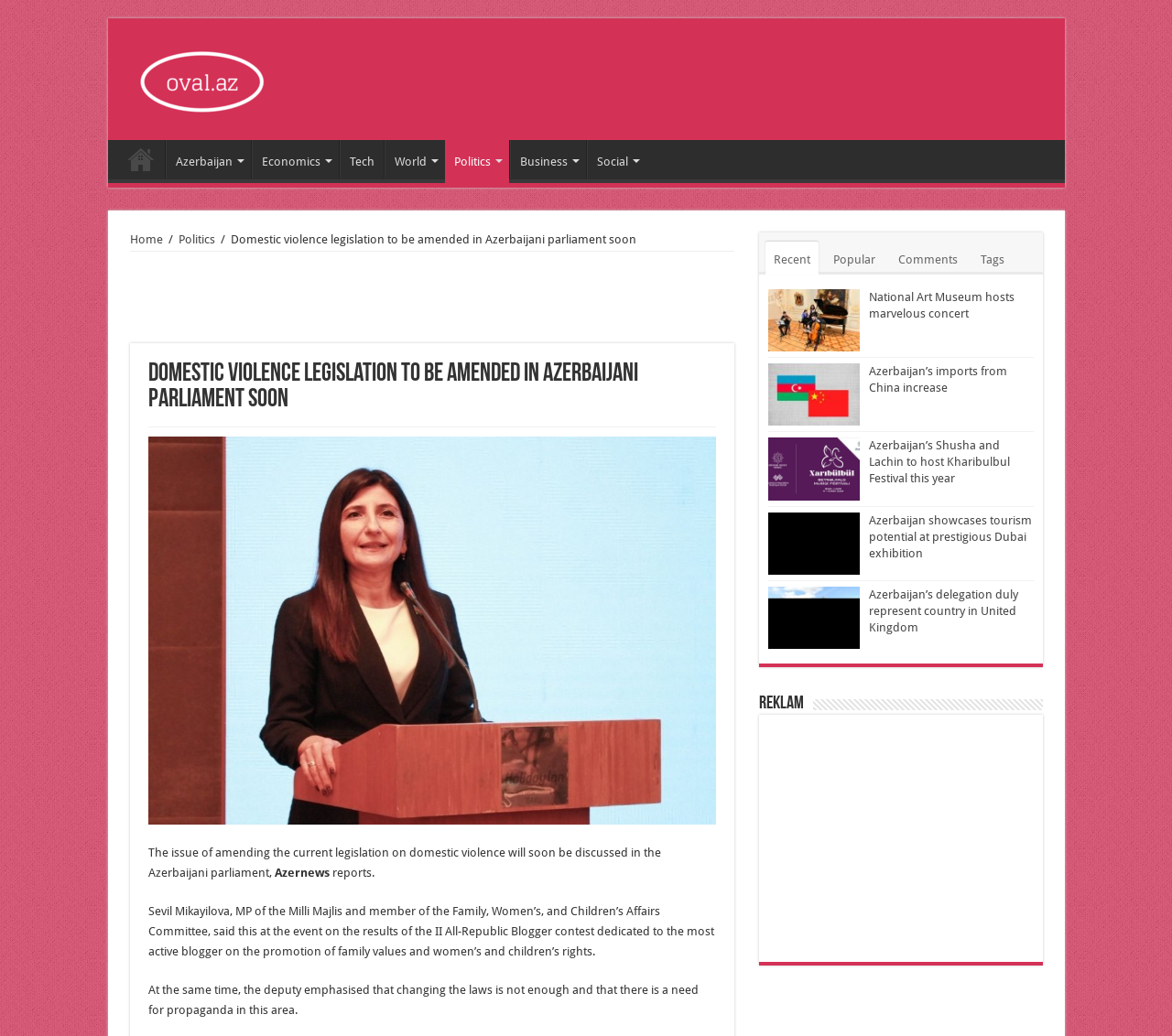Bounding box coordinates should be in the format (top-left x, top-left y, bottom-right x, bottom-right y) and all values should be floating point numbers between 0 and 1. Determine the bounding box coordinate for the UI element described as: title="Higher Education in Azerbaijan"

[0.655, 0.494, 0.733, 0.554]